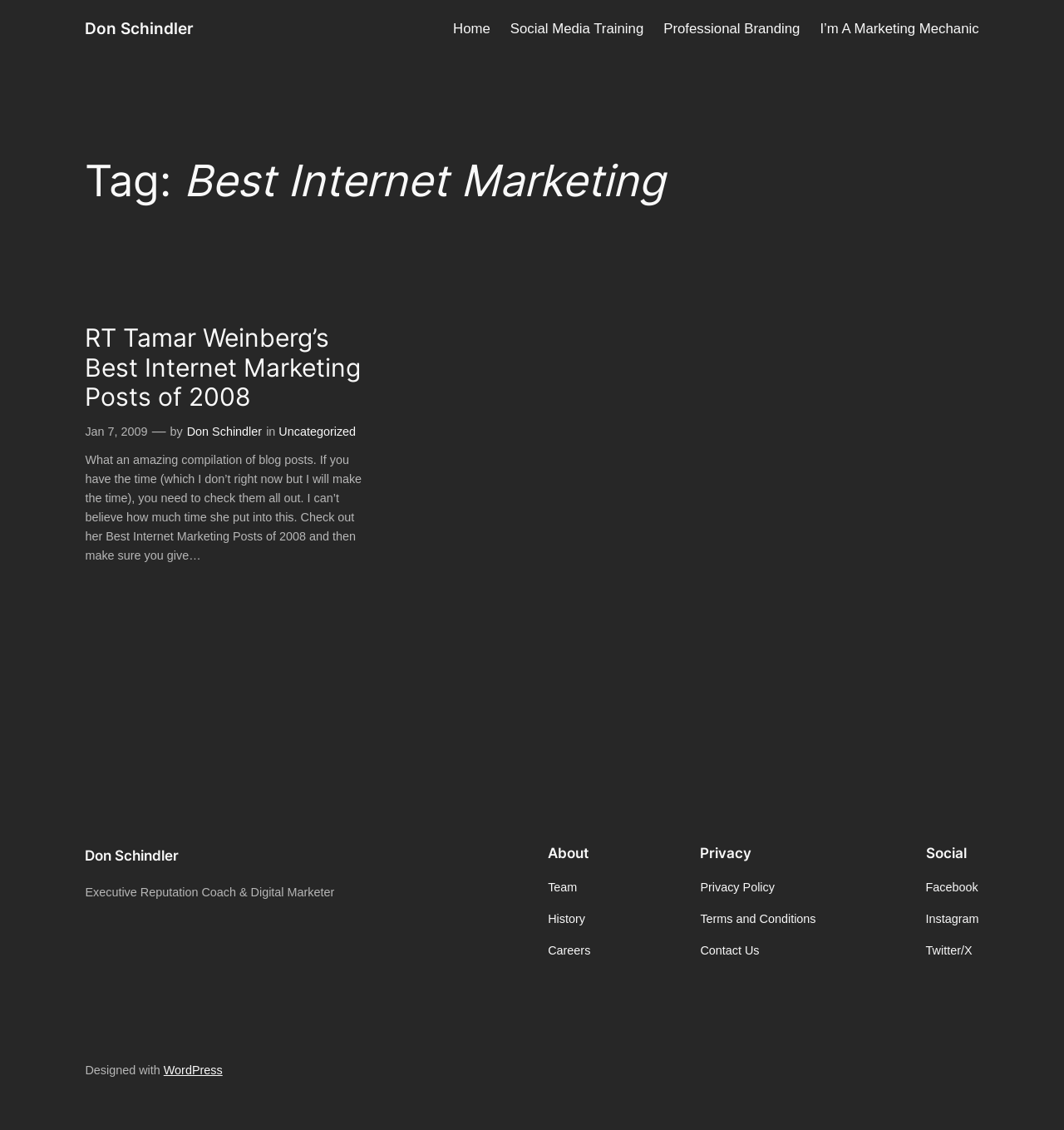Please determine the bounding box coordinates of the element's region to click in order to carry out the following instruction: "Click on the 'Home' link". The coordinates should be four float numbers between 0 and 1, i.e., [left, top, right, bottom].

[0.426, 0.016, 0.461, 0.035]